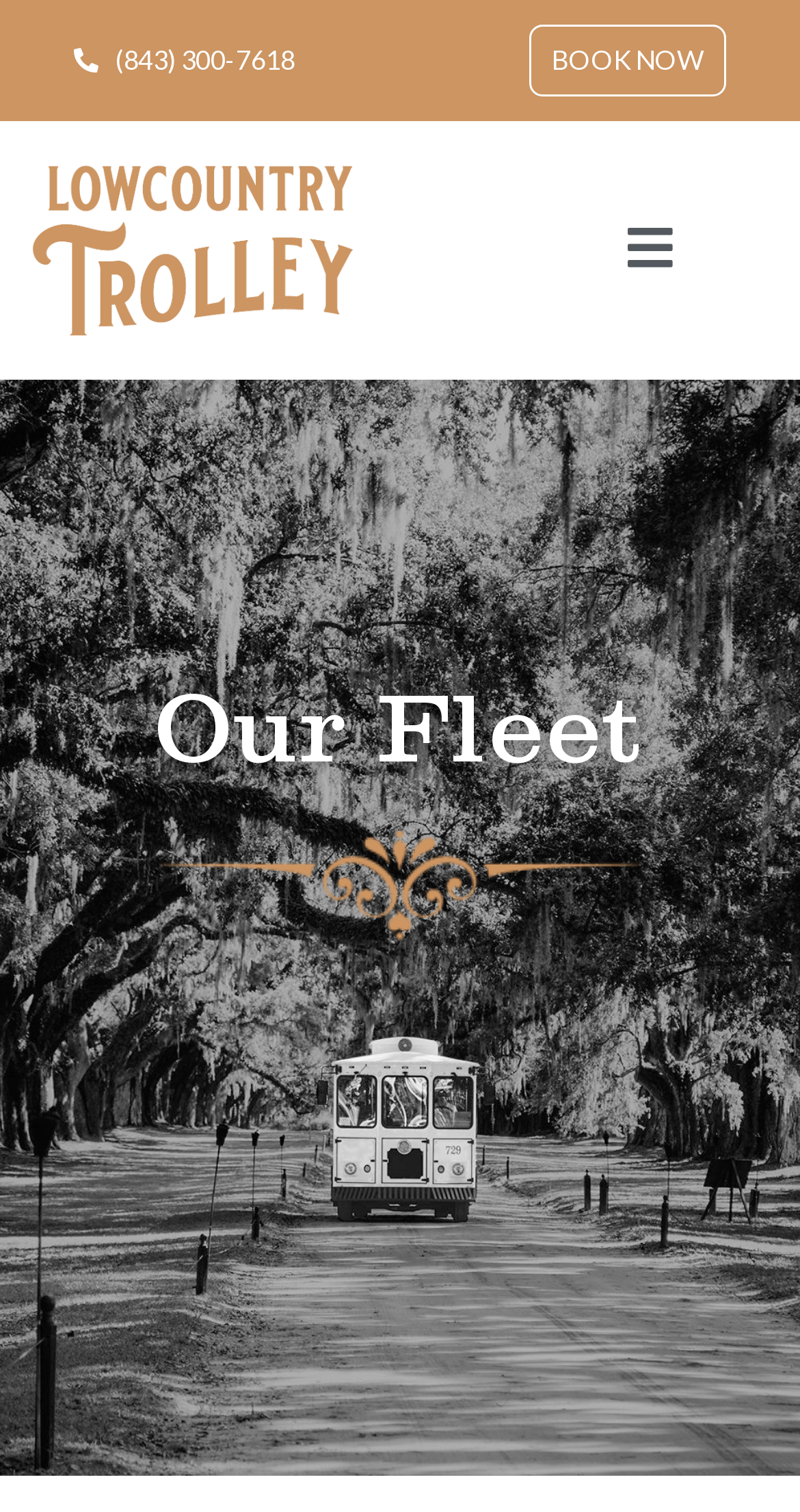Provide a brief response to the question below using a single word or phrase: 
What is the action of the prominent button?

BOOK NOW